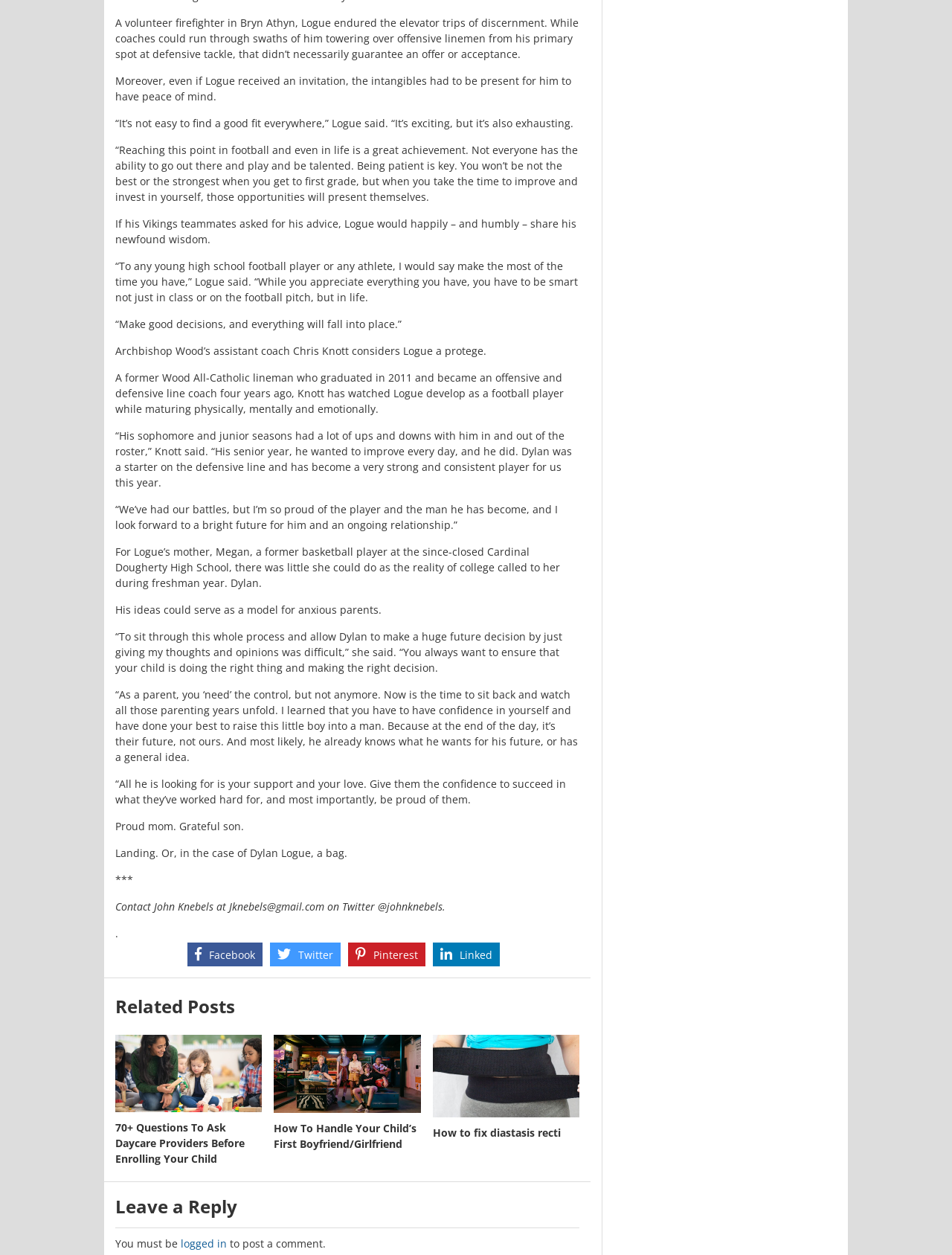What is Dylan Logue's position in football?
Kindly offer a comprehensive and detailed response to the question.

According to the article, Dylan Logue's primary spot is at defensive tackle, which is mentioned in the first paragraph.